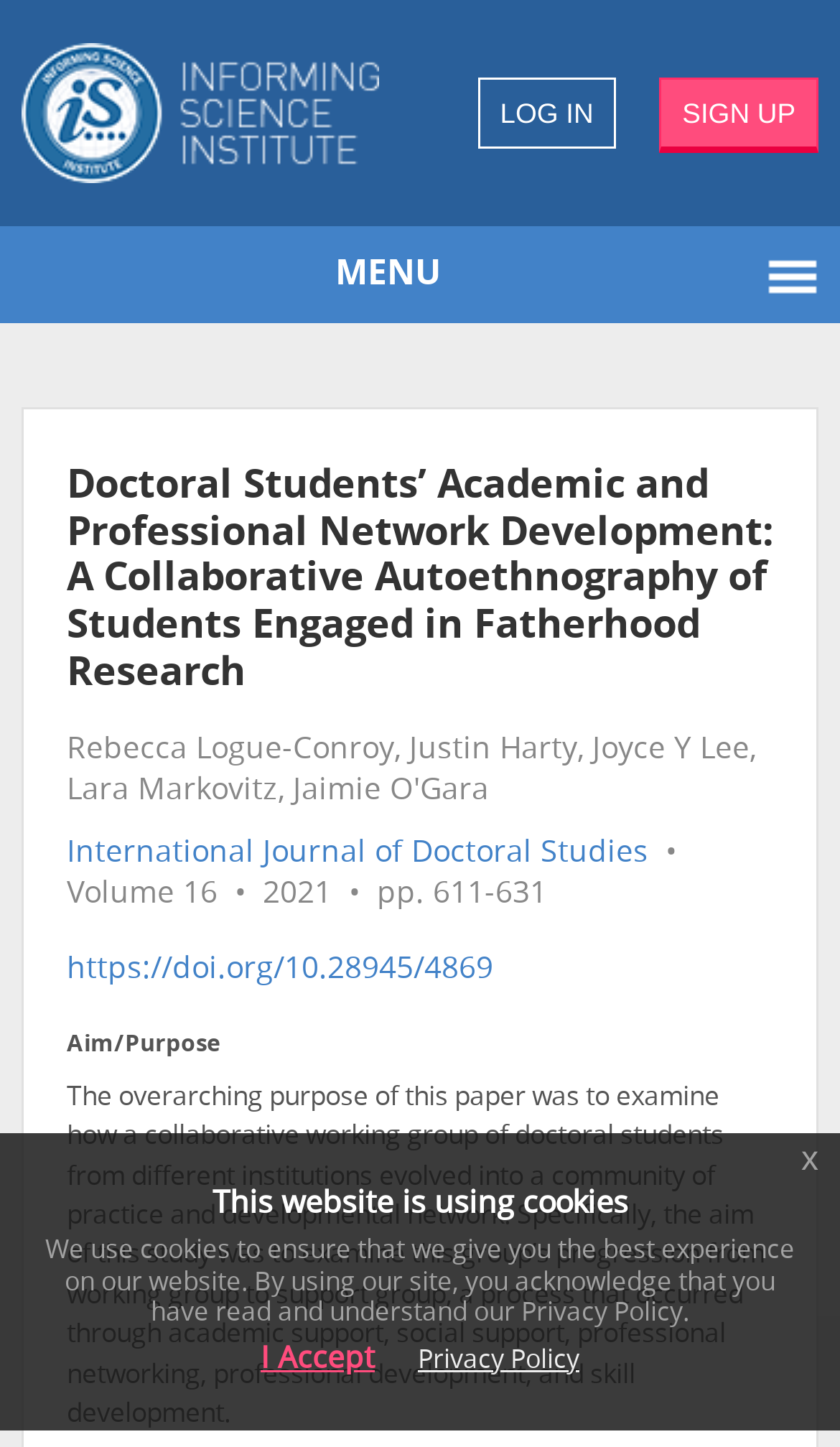What is the purpose of the paper?
Please provide a full and detailed response to the question.

The purpose of the paper can be found in the 'Aim/Purpose' section of the webpage. This section is located below the title of the journal and provides a detailed description of the paper's purpose.